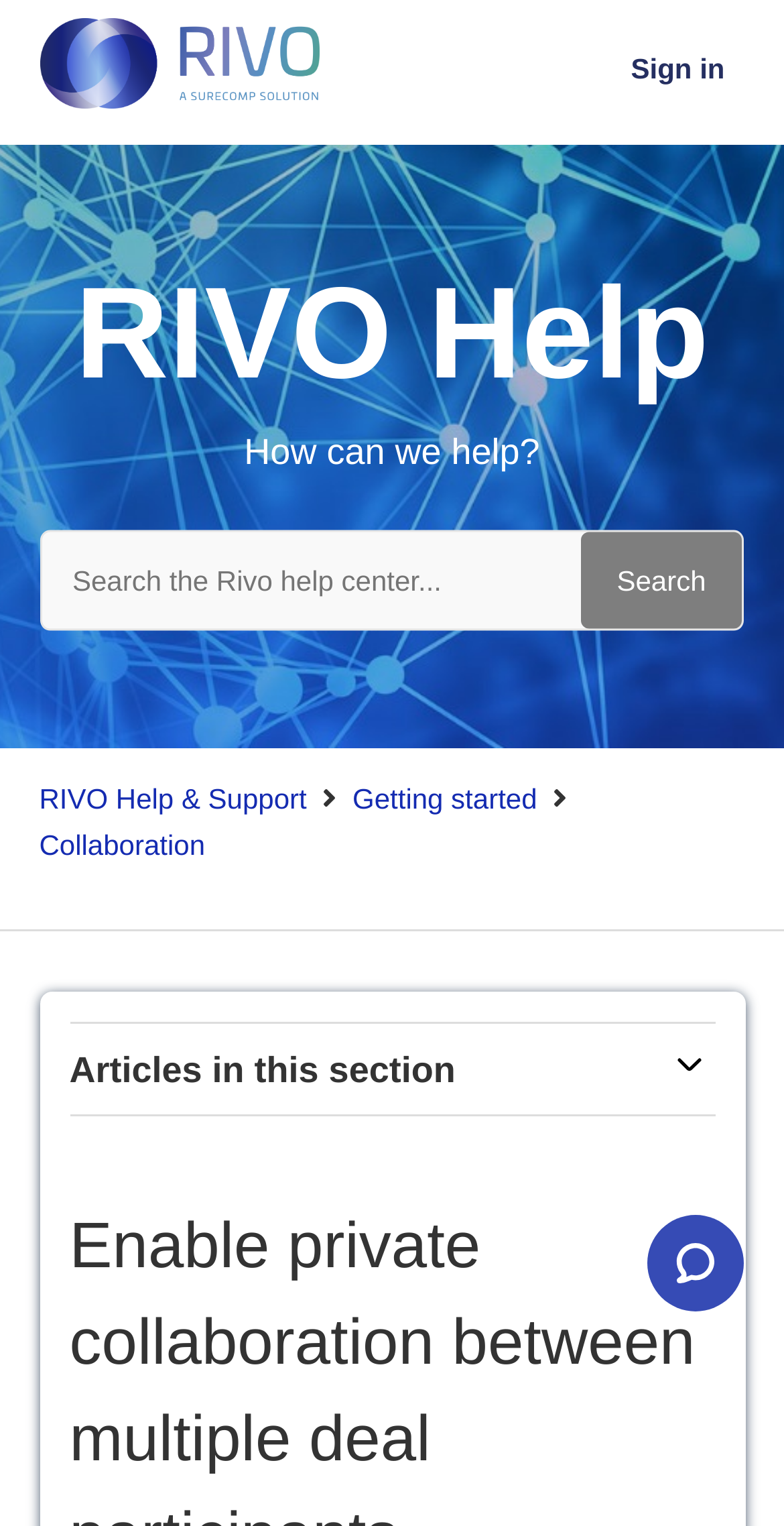Create an elaborate caption that covers all aspects of the webpage.

The webpage is a help and support center for RIVO, a platform that enables users to select multiple parties for collaborative communication within a deal. At the top left corner, there is a link to the RIVO Help & Support Help Center home page, accompanied by an image. Next to it, on the top right corner, there is a toggle navigation menu button with an image. Further to the right, there is a sign-in button.

Below the top navigation bar, there is a search bar with a heading "Search" and a placeholder text "Search the Rivo help center...". The search bar is accompanied by a search button. Above the search bar, there are two headings: "RIVO Help" and "How can we help?".

On the left side of the page, there is a list of categories, including "RIVO Help & Support", "Getting started", and "Collaboration". Each category has a link to its respective section.

On the right side of the page, there is a section titled "Articles in this section" with a button to expand or collapse the section. Below this section, there is an iframe that opens a widget where users can find more information.

Overall, the webpage is organized to provide easy access to various sections of the help and support center, with a prominent search bar and clear headings to guide users.